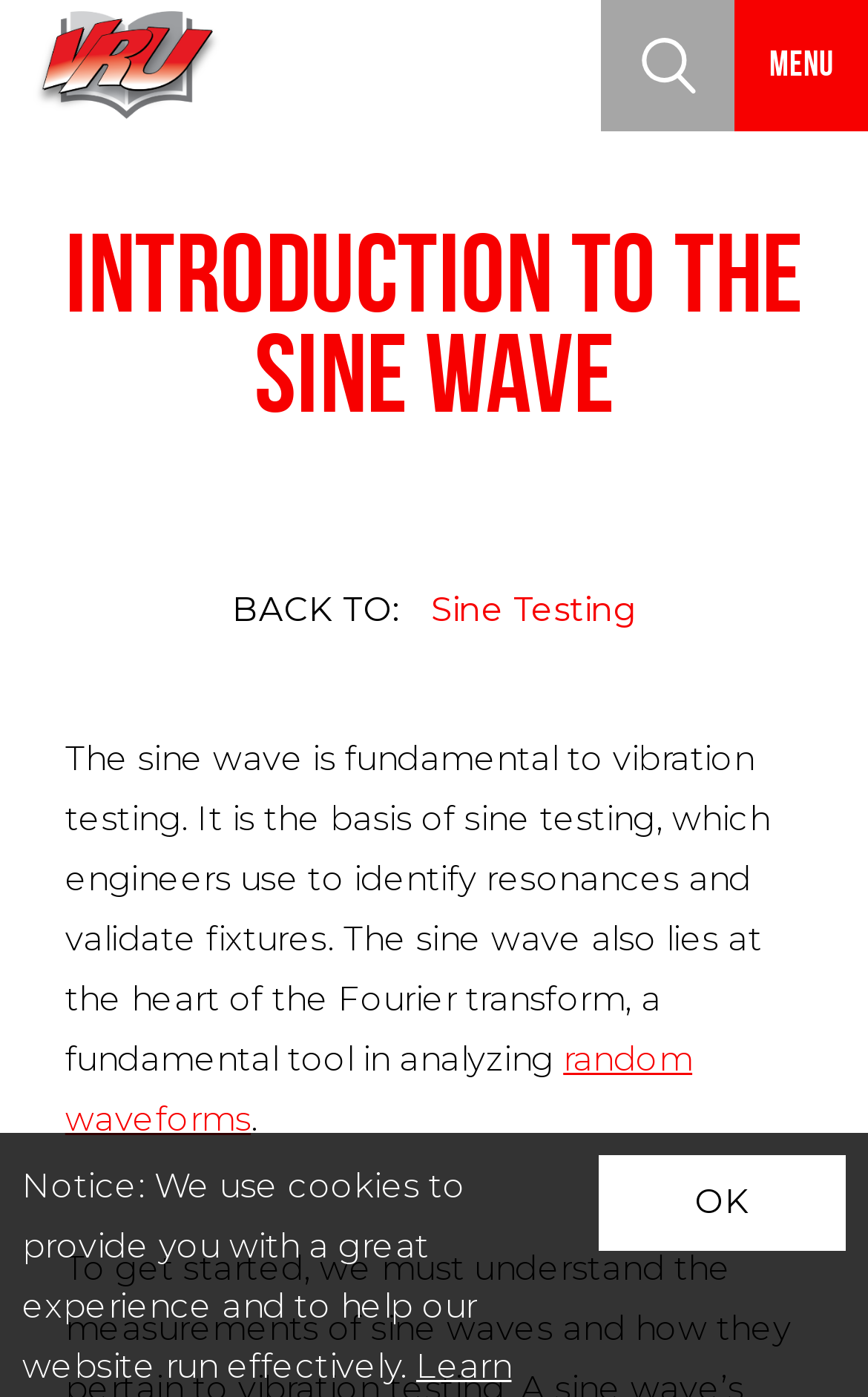Please determine the bounding box coordinates of the clickable area required to carry out the following instruction: "view glossary". The coordinates must be four float numbers between 0 and 1, represented as [left, top, right, bottom].

[0.131, 0.045, 0.869, 0.148]